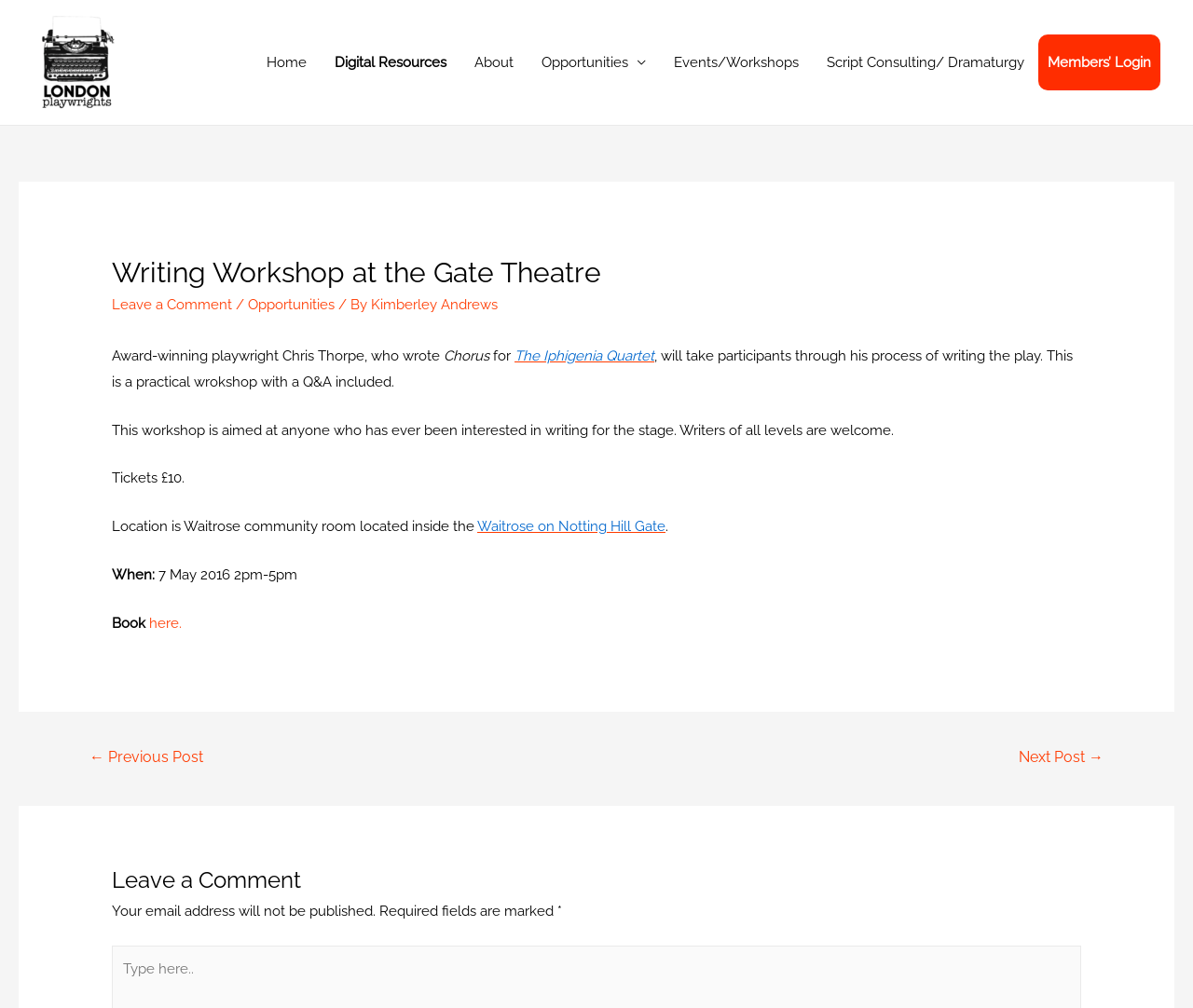Locate the bounding box coordinates of the area that needs to be clicked to fulfill the following instruction: "Click on the 'Leave a Comment' link". The coordinates should be in the format of four float numbers between 0 and 1, namely [left, top, right, bottom].

[0.094, 0.294, 0.195, 0.311]